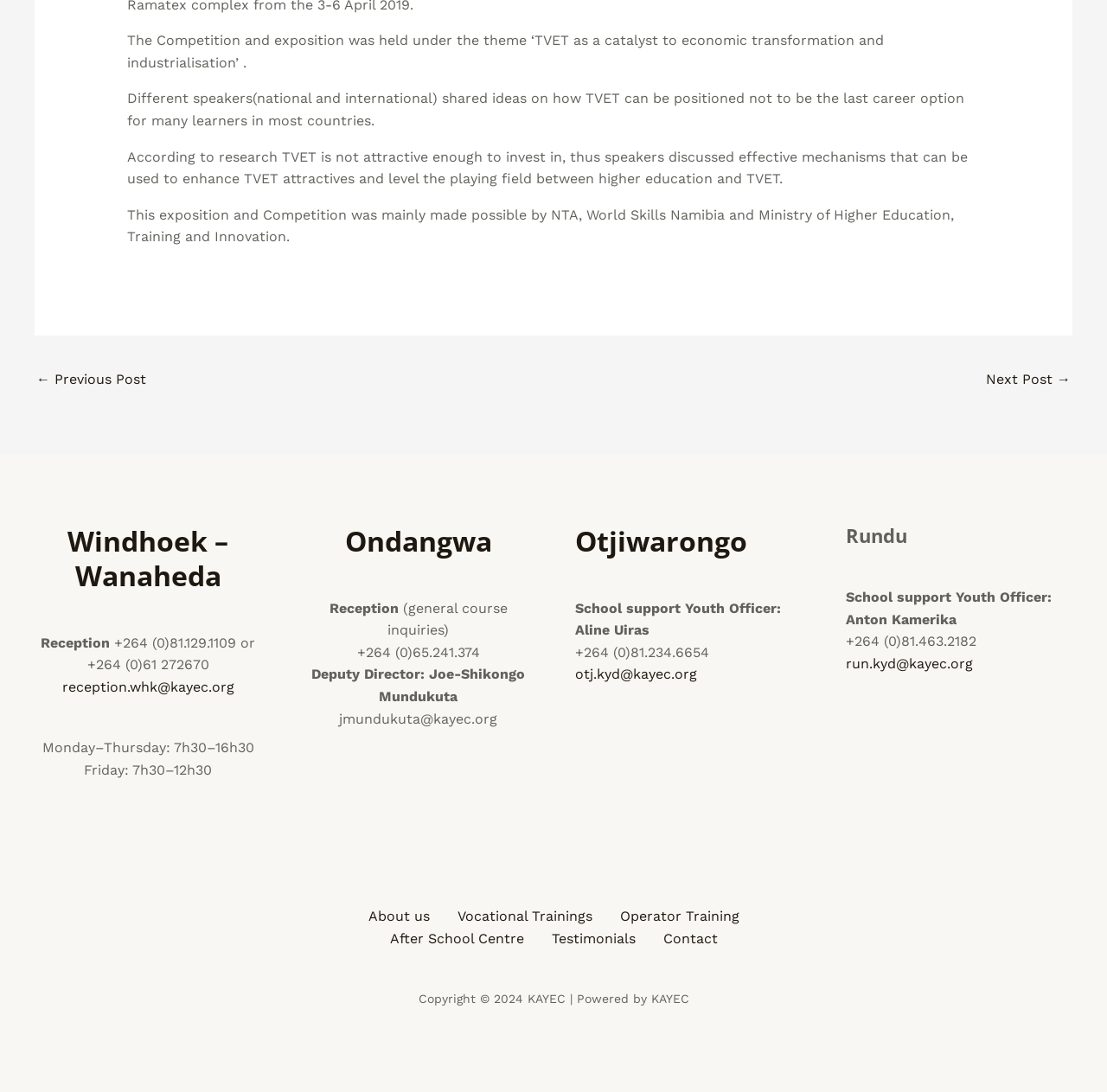Extract the bounding box coordinates for the described element: "reception.whk@kayec.org". The coordinates should be represented as four float numbers between 0 and 1: [left, top, right, bottom].

[0.056, 0.621, 0.212, 0.636]